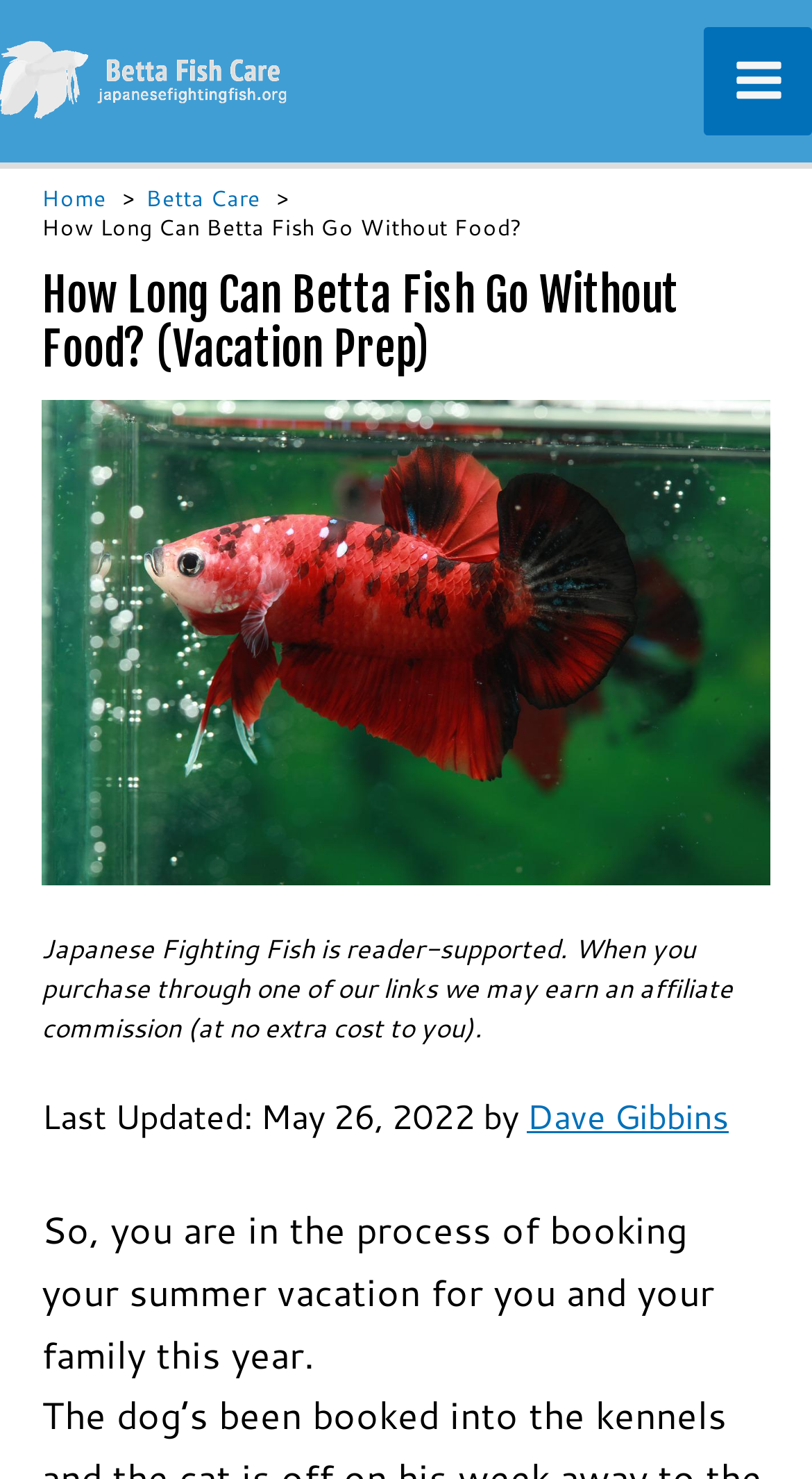Could you identify the text that serves as the heading for this webpage?

How Long Can Betta Fish Go Without Food? (Vacation Prep)